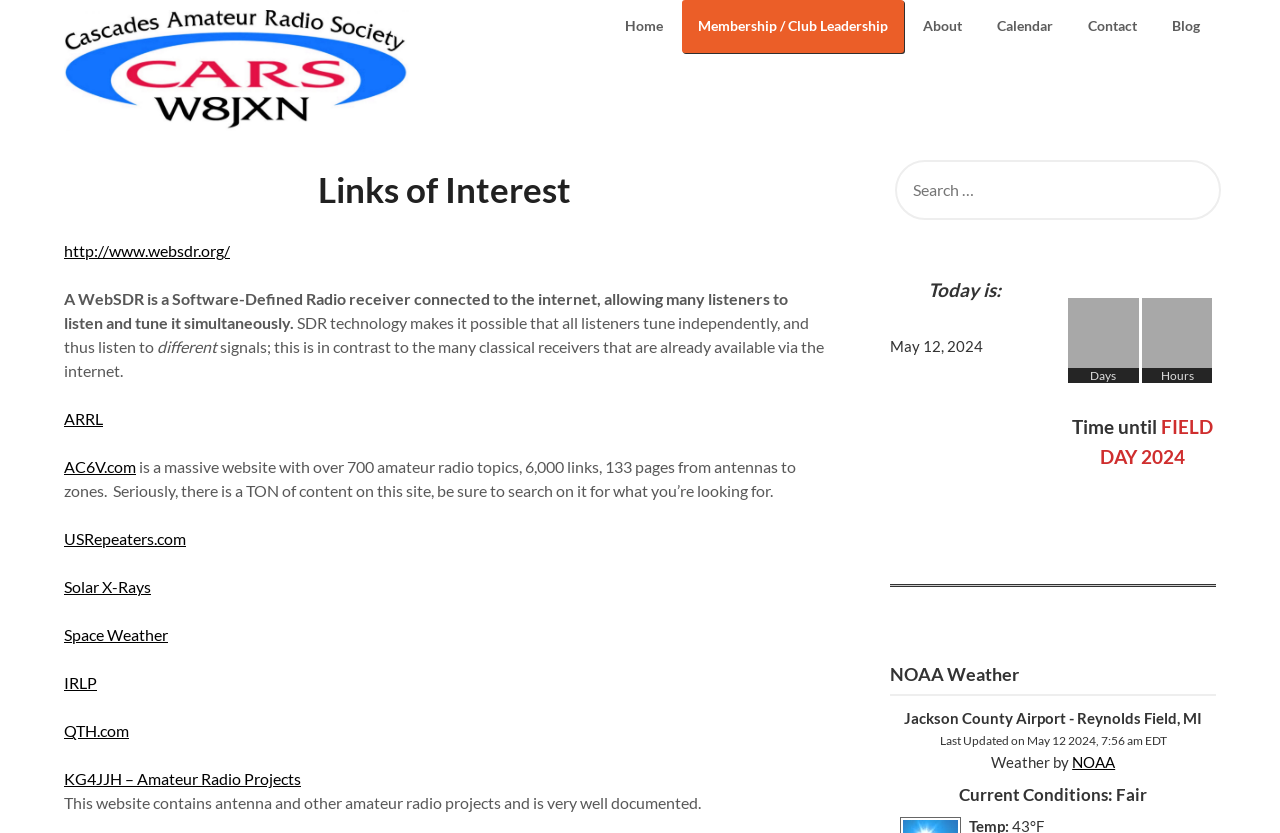What is the purpose of a WebSDR?
Please answer using one word or phrase, based on the screenshot.

Allow many listeners to listen and tune simultaneously